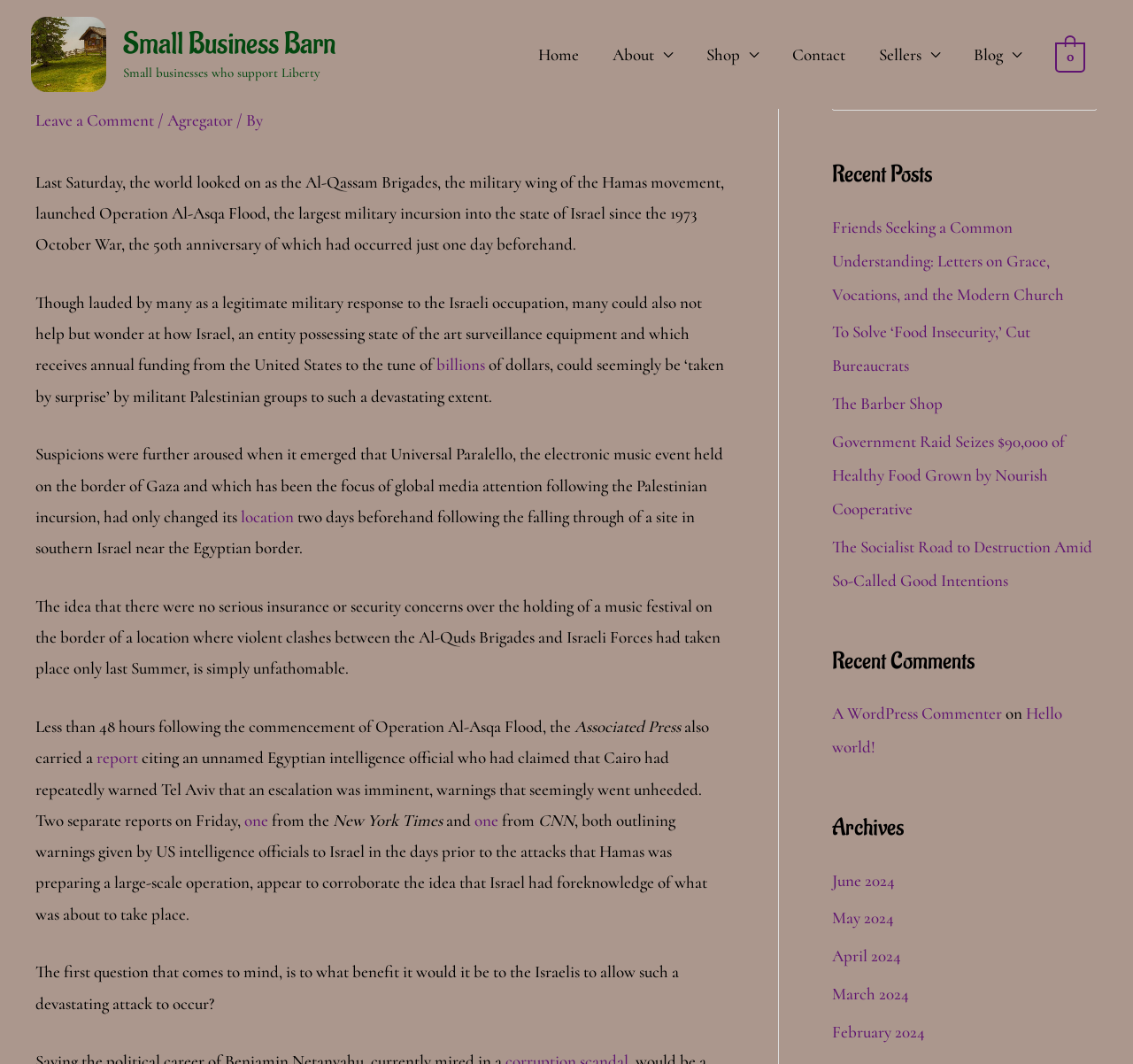Answer with a single word or phrase: 
What is the name of the website?

Small Business Barn